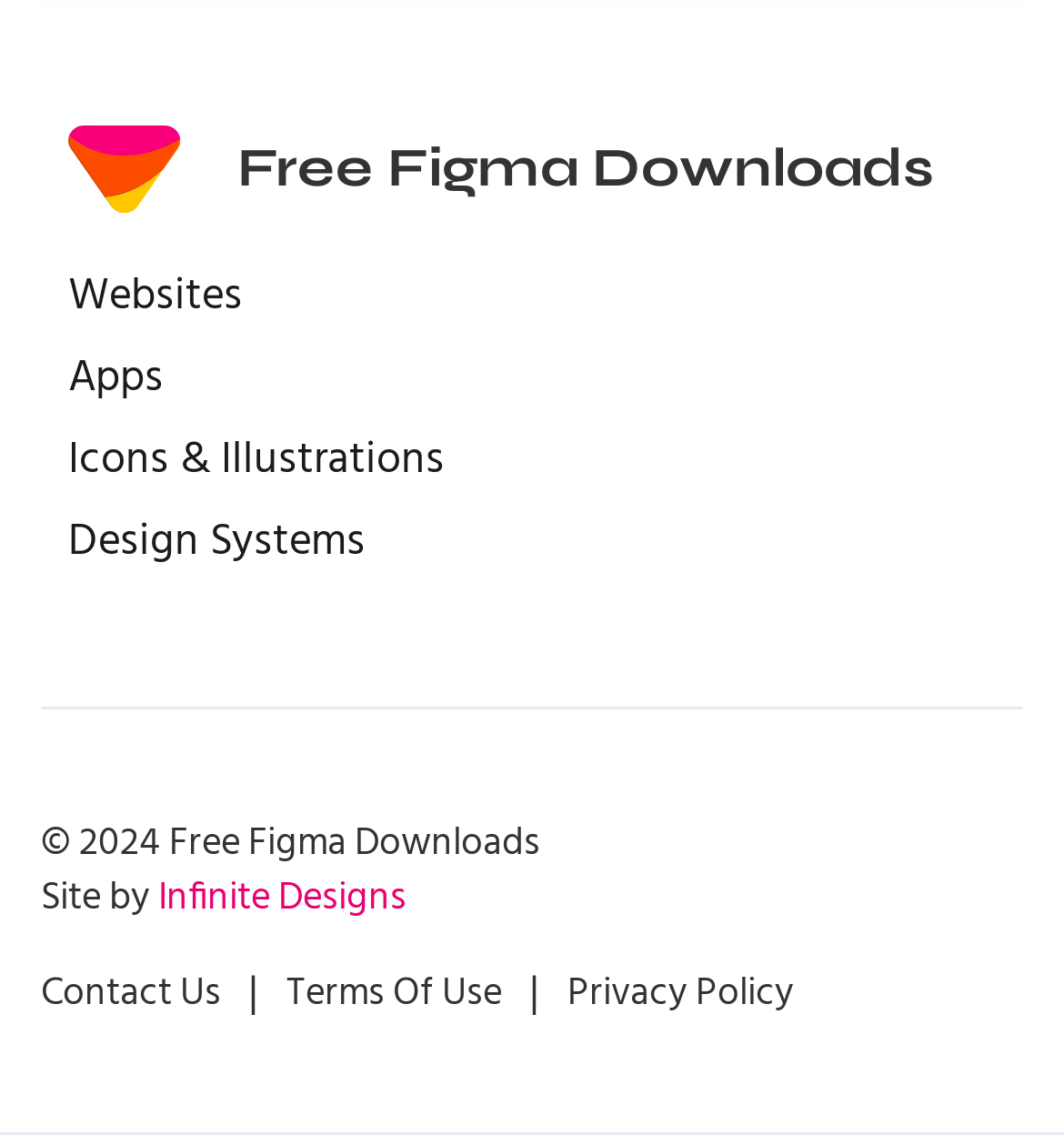Who designed the website?
Give a one-word or short-phrase answer derived from the screenshot.

Infinite Designs